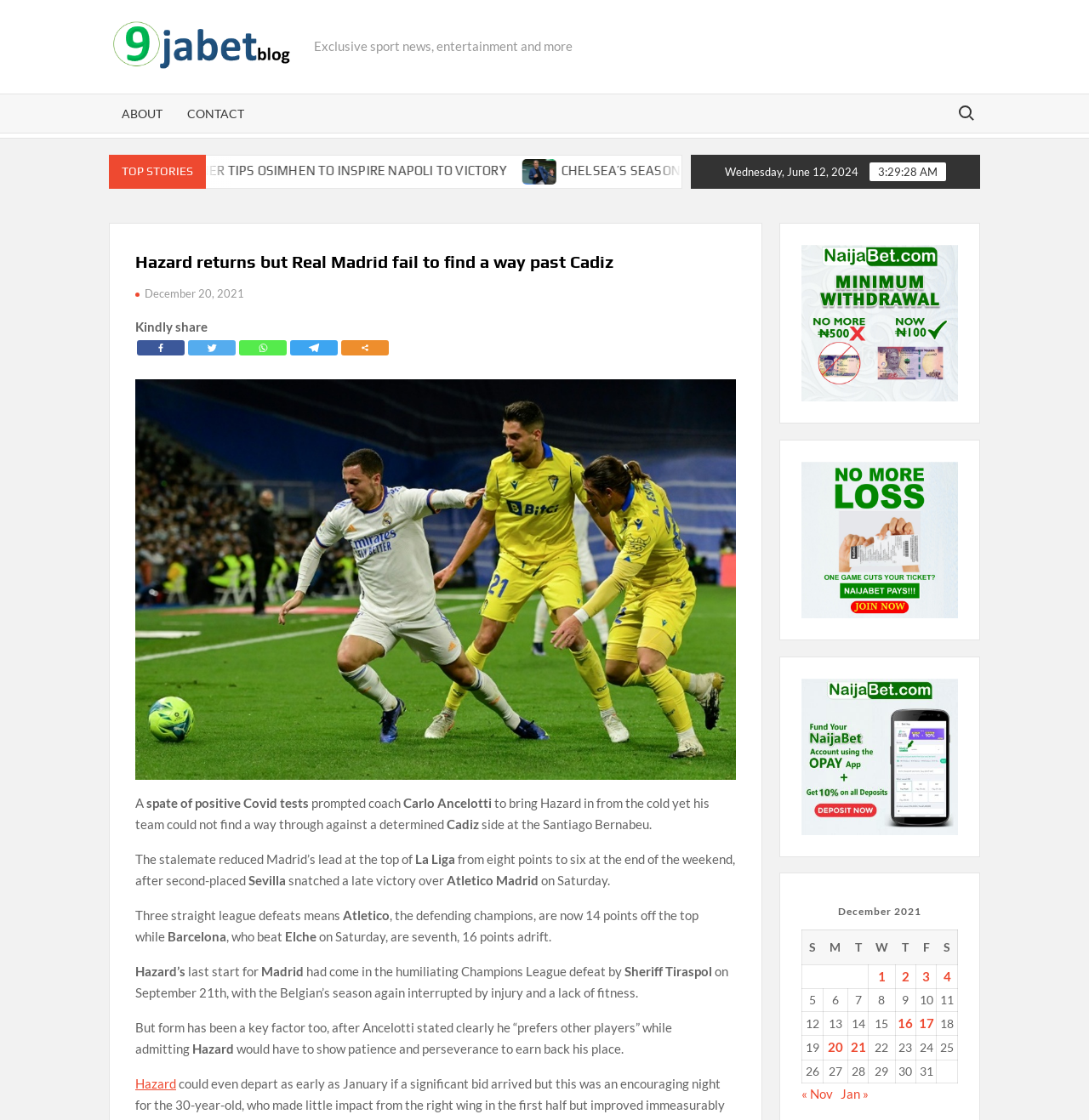Write an elaborate caption that captures the essence of the webpage.

This webpage appears to be a sports news article, specifically about Real Madrid and their recent match against Cadiz. At the top of the page, there is a navigation menu with links to "ABOUT" and "CONTACT" pages, as well as a search bar. Below this, there is a heading that reads "TOP STORIES" followed by a list of links to other news articles.

The main article is divided into several sections. The first section has a heading that reads "Hazard returns but Real Madrid fail to find a way past Cadiz" and contains a brief summary of the match. Below this, there is a section with a date and time stamp, "Wednesday, June 12, 2024", followed by a series of links to share the article on social media platforms.

The main content of the article is a detailed report of the match, including quotes from the coach and information about the team's performance. The article is divided into several paragraphs, each with a clear topic sentence and supporting details.

To the right of the main article, there is a table with a caption "December 2021" that appears to be a calendar of events or matches. The table has several rows and columns, with links to other articles or pages.

At the bottom of the page, there are several links to other news articles, including one with a heading "CHELSEA’S SEASON ‘EMBARRASSING’- TODD BOEHLY LAMENTS" and another with a heading "Shocker As Match official elbows Liverpool player in the face".